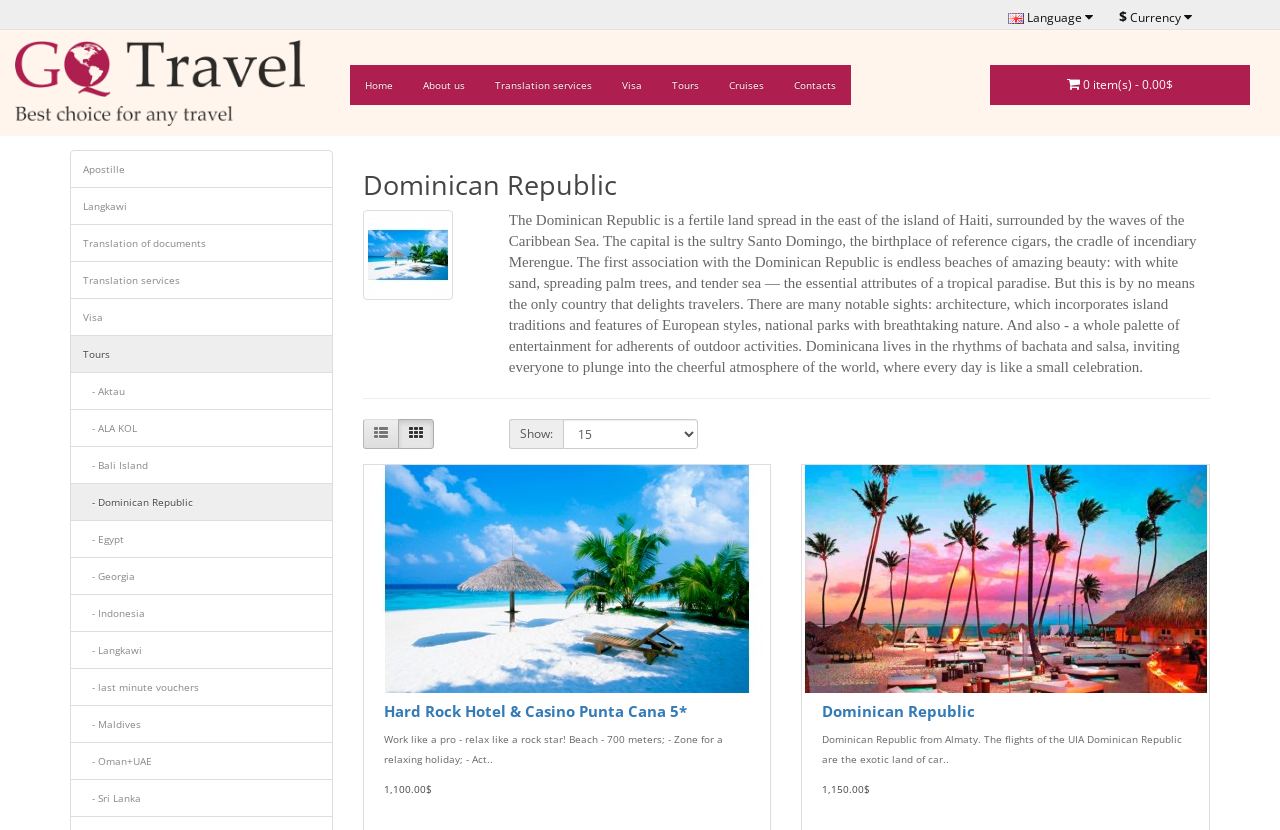Locate the bounding box coordinates of the element that needs to be clicked to carry out the instruction: "View 'Hard Rock Hotel & Casino Punta Cana 5*' details". The coordinates should be given as four float numbers ranging from 0 to 1, i.e., [left, top, right, bottom].

[0.284, 0.56, 0.602, 0.835]